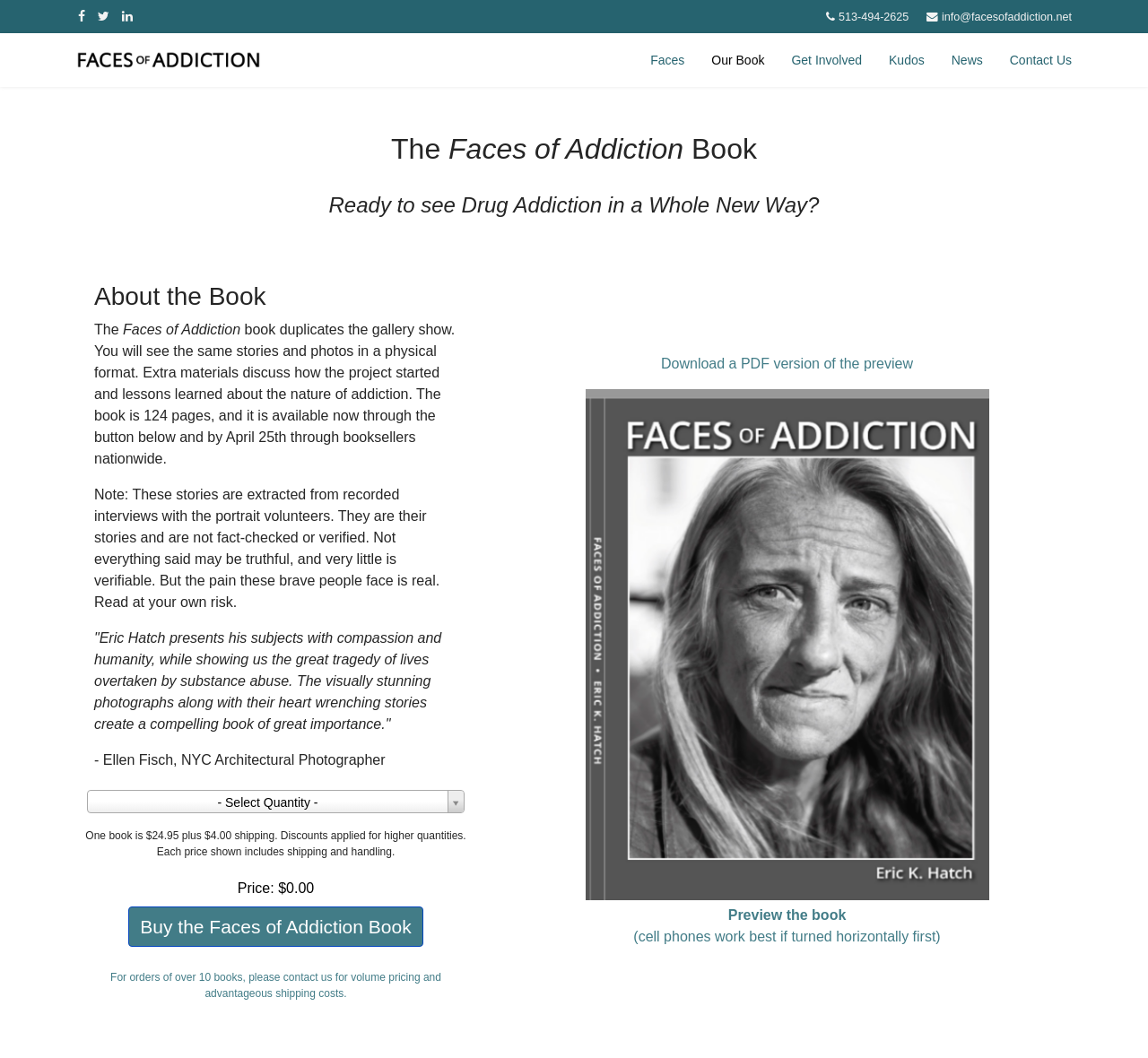Generate a thorough caption that explains the contents of the webpage.

The webpage is about "Faces of Addiction", a book that presents a fresh understanding of addiction and addicted people through portraits and life stories. 

At the top left corner, there are social media links to Facebook, Twitter, and LinkedIn. Next to them, there is a phone number and an email address. 

Below these links, there is a prominent link to "Faces of Addiction" with an accompanying image. 

On the top navigation bar, there are links to "Faces", "Our Book", "Get Involved", "Kudos", "News", and "Contact Us". 

The main content of the webpage is divided into sections. The first section has a heading "The Faces of Addiction Book" and introduces the book. 

Below this section, there is a heading "Ready to see Drug Addiction in a Whole New Way?" followed by a description of the book, which includes its physical format, extra materials, and availability. 

The next section has a heading "About the Book" and provides more information about the book, including a note about the stories and photos, and a quote from Ellen Fisch, an NYC Architectural Photographer. 

Underneath, there is a section to purchase the book, where users can select the quantity and view the price, which includes shipping and handling. There is also a button to "Buy the Faces of Addiction Book". 

Additionally, there are links to contact for volume pricing and advantageous shipping costs, and to download a PDF version of the preview or preview the book. The latter link has an accompanying image.